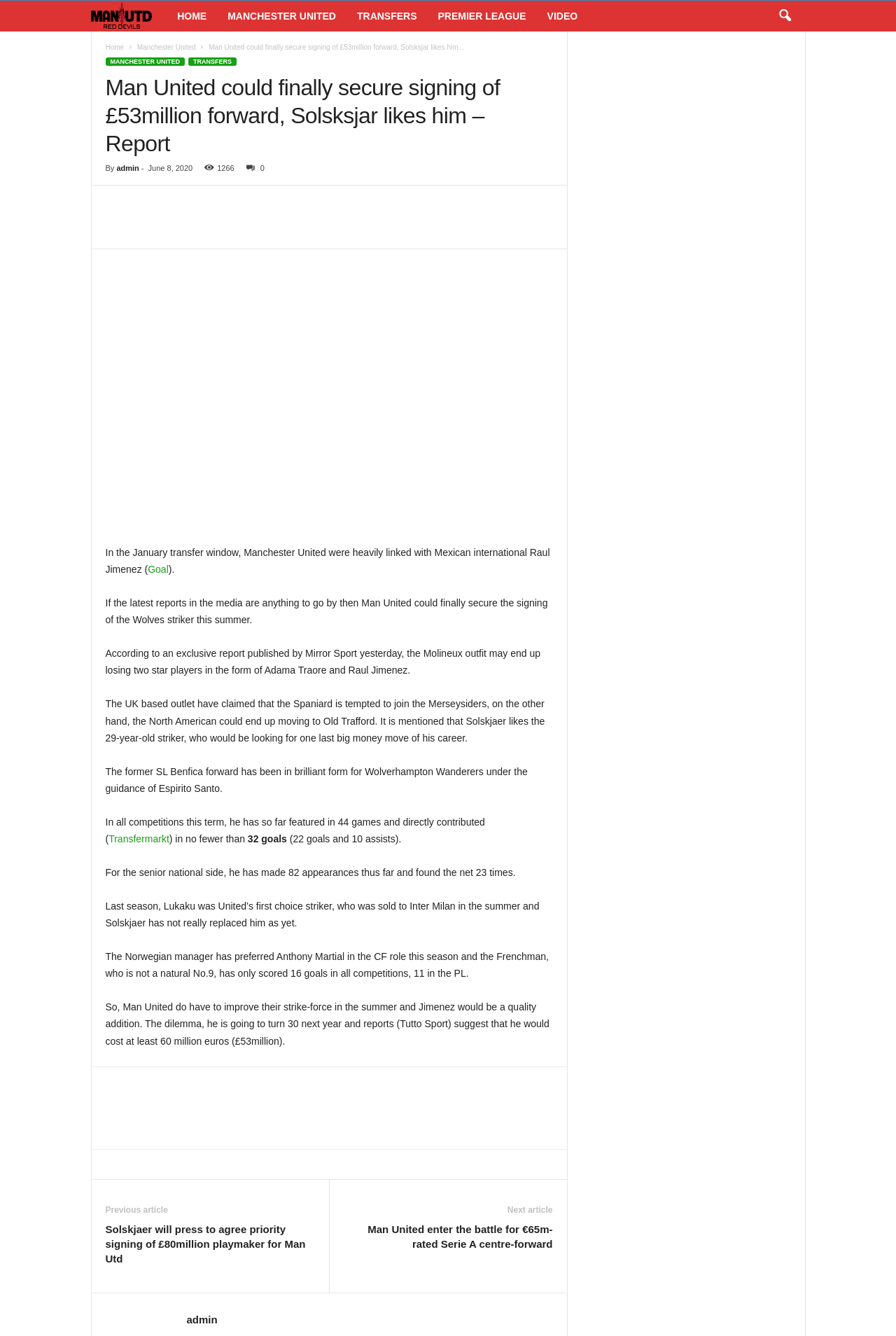Can you provide the bounding box coordinates for the element that should be clicked to implement the instruction: "View the previous article"?

[0.118, 0.902, 0.187, 0.909]